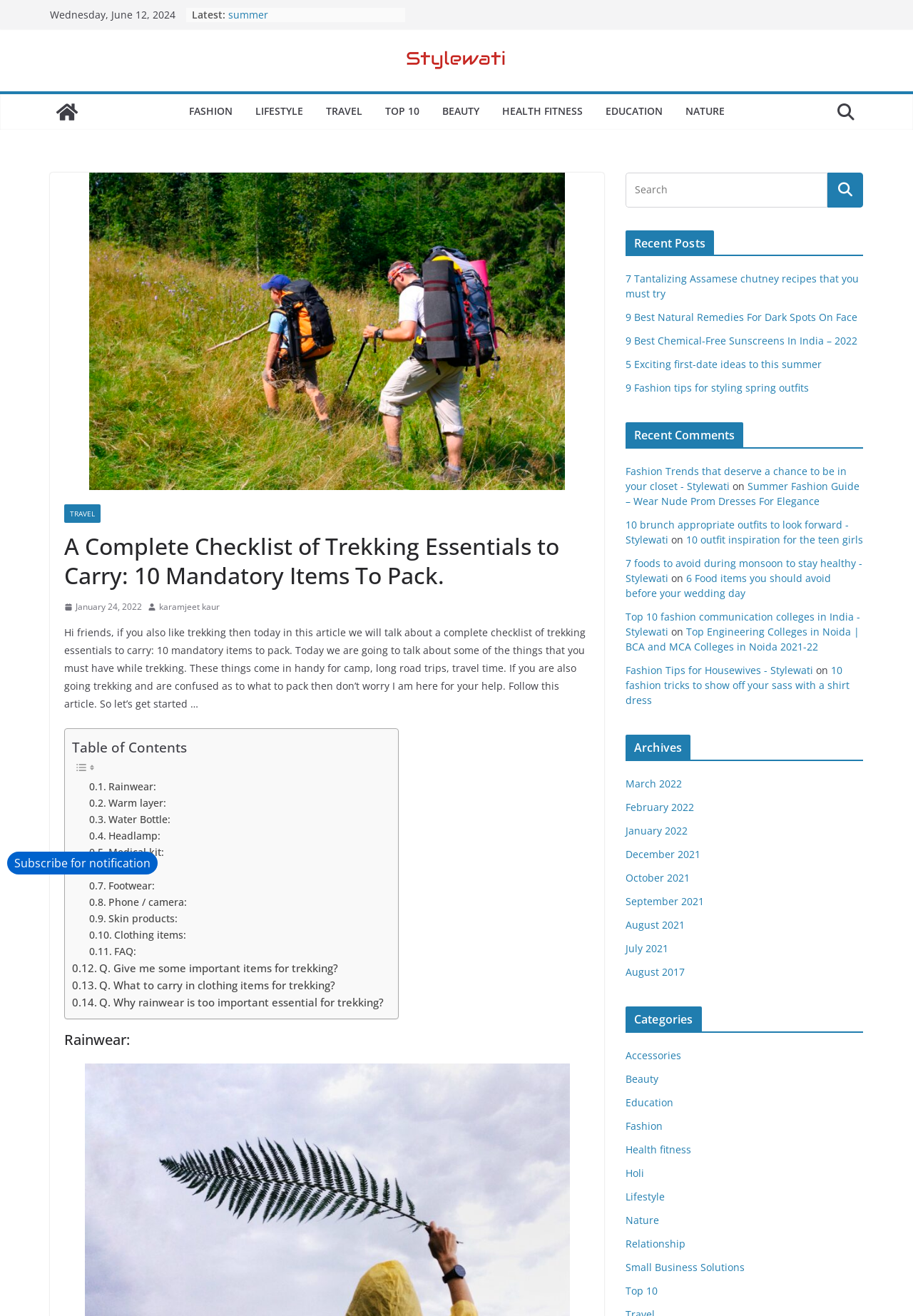From the image, can you give a detailed response to the question below:
What is the date of the latest article?

I found the date of the latest article by looking at the top section of the webpage, where it says 'Latest:' followed by the date 'Wednesday, June 12, 2024'.